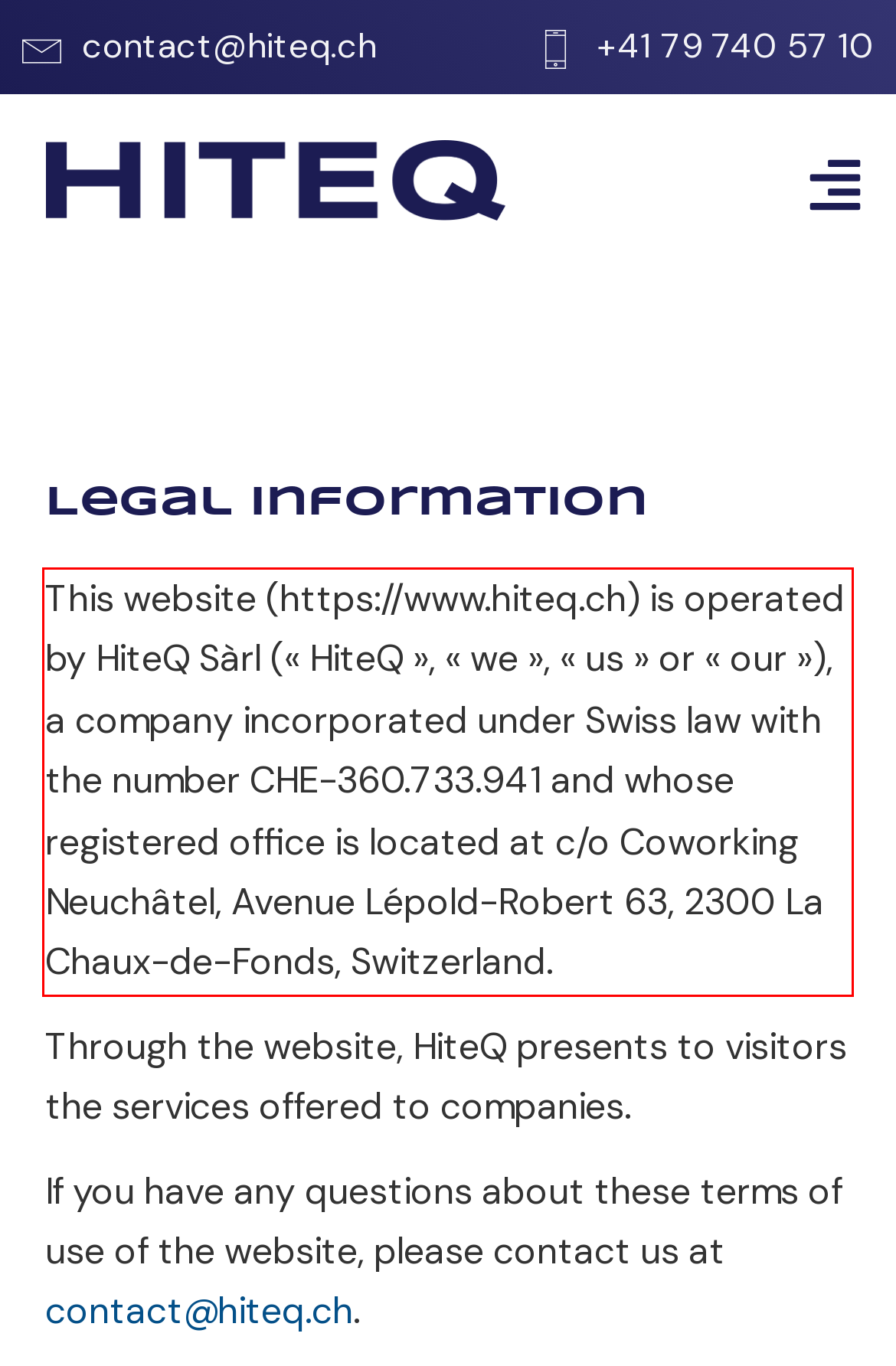There is a screenshot of a webpage with a red bounding box around a UI element. Please use OCR to extract the text within the red bounding box.

This website (https://www.hiteq.ch) is operated by HiteQ Sàrl (« HiteQ », « we », « us » or « our »), a company incorporated under Swiss law with the number CHE-360.733.941 and whose registered office is located at c/o Coworking Neuchâtel, Avenue Lépold-Robert 63, 2300 La Chaux-de-Fonds, Switzerland.